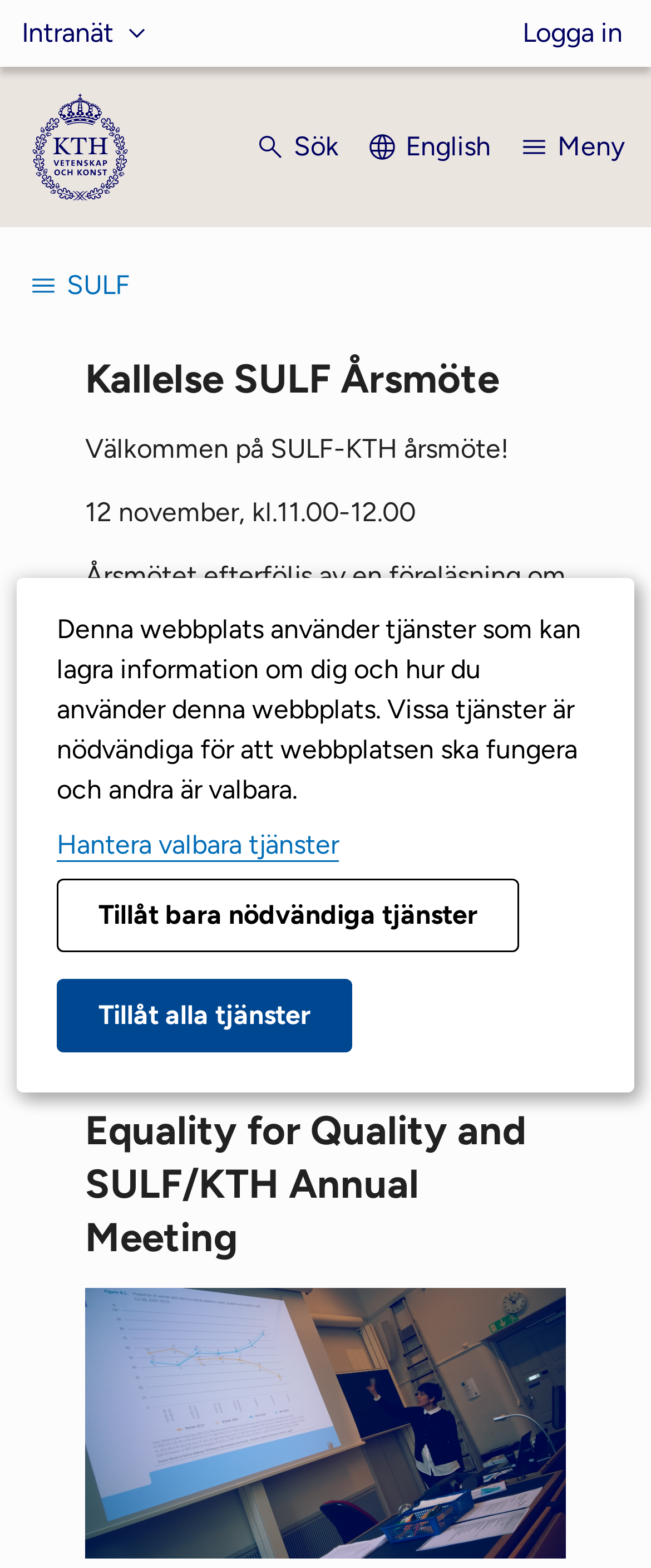Answer the following inquiry with a single word or phrase:
What is the event mentioned on the webpage?

SULF Årsmöte